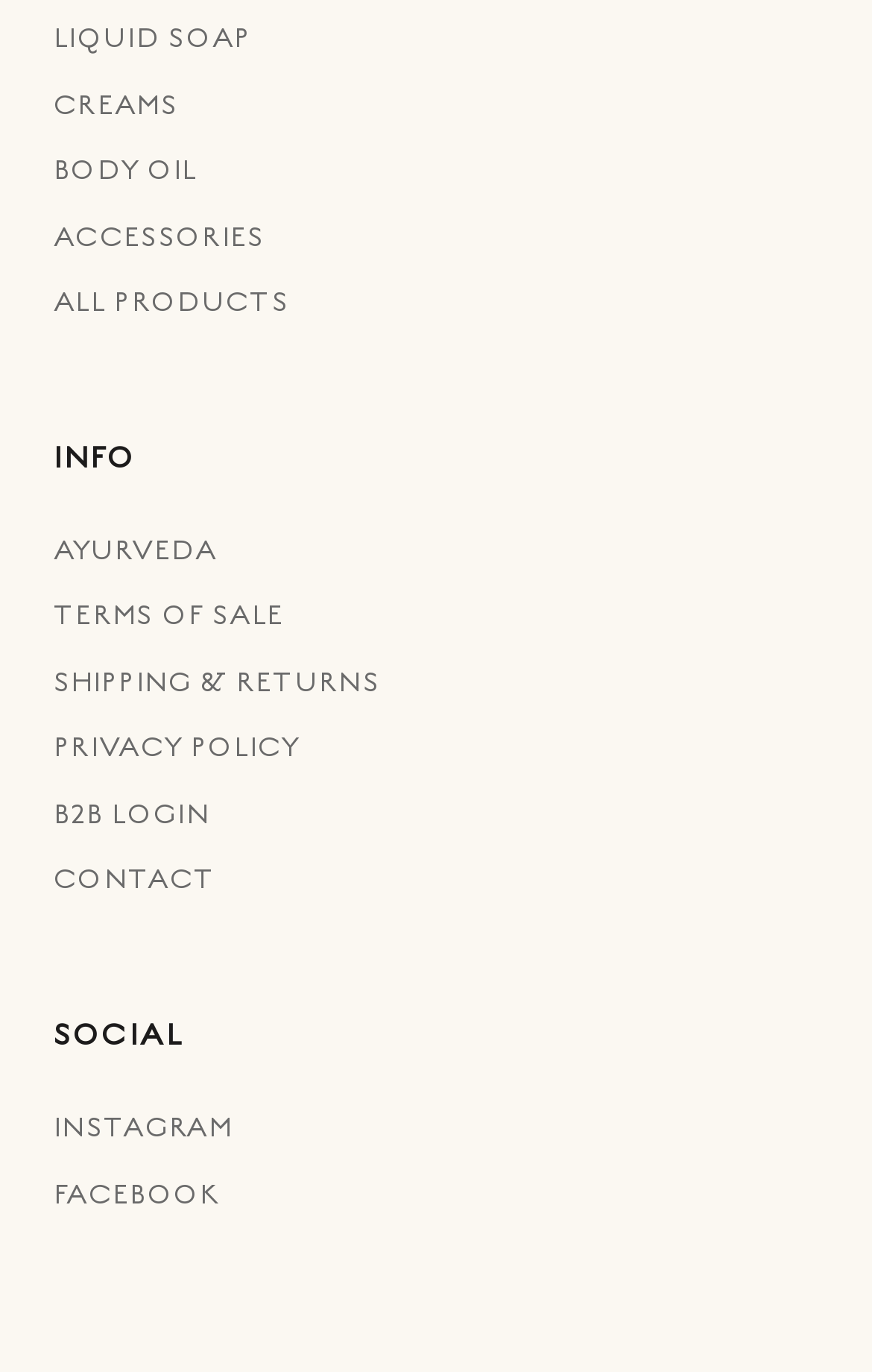Give a concise answer using one word or a phrase to the following question:
How many social media links are present?

2